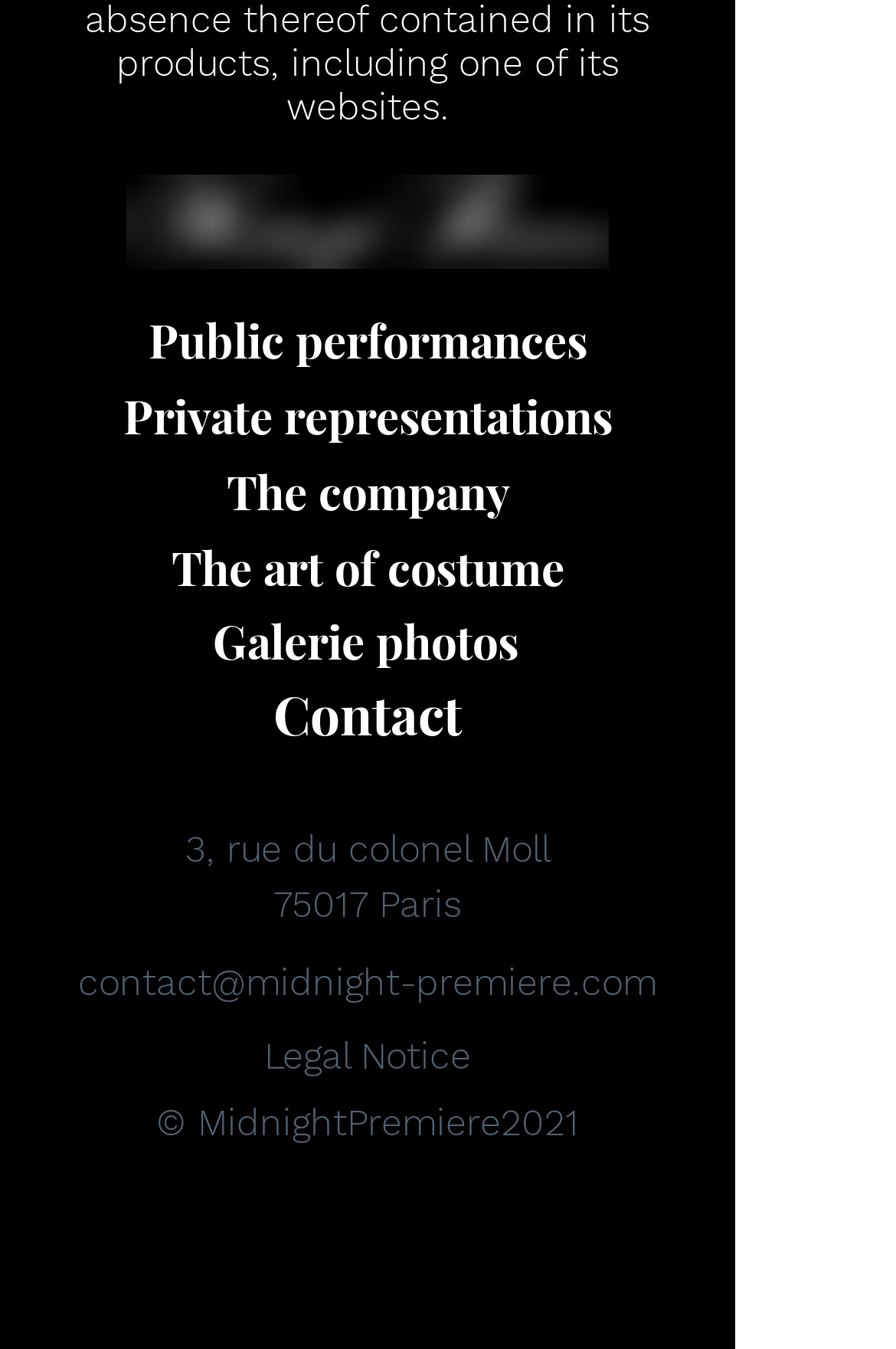How many social media links are there?
Relying on the image, give a concise answer in one word or a brief phrase.

3